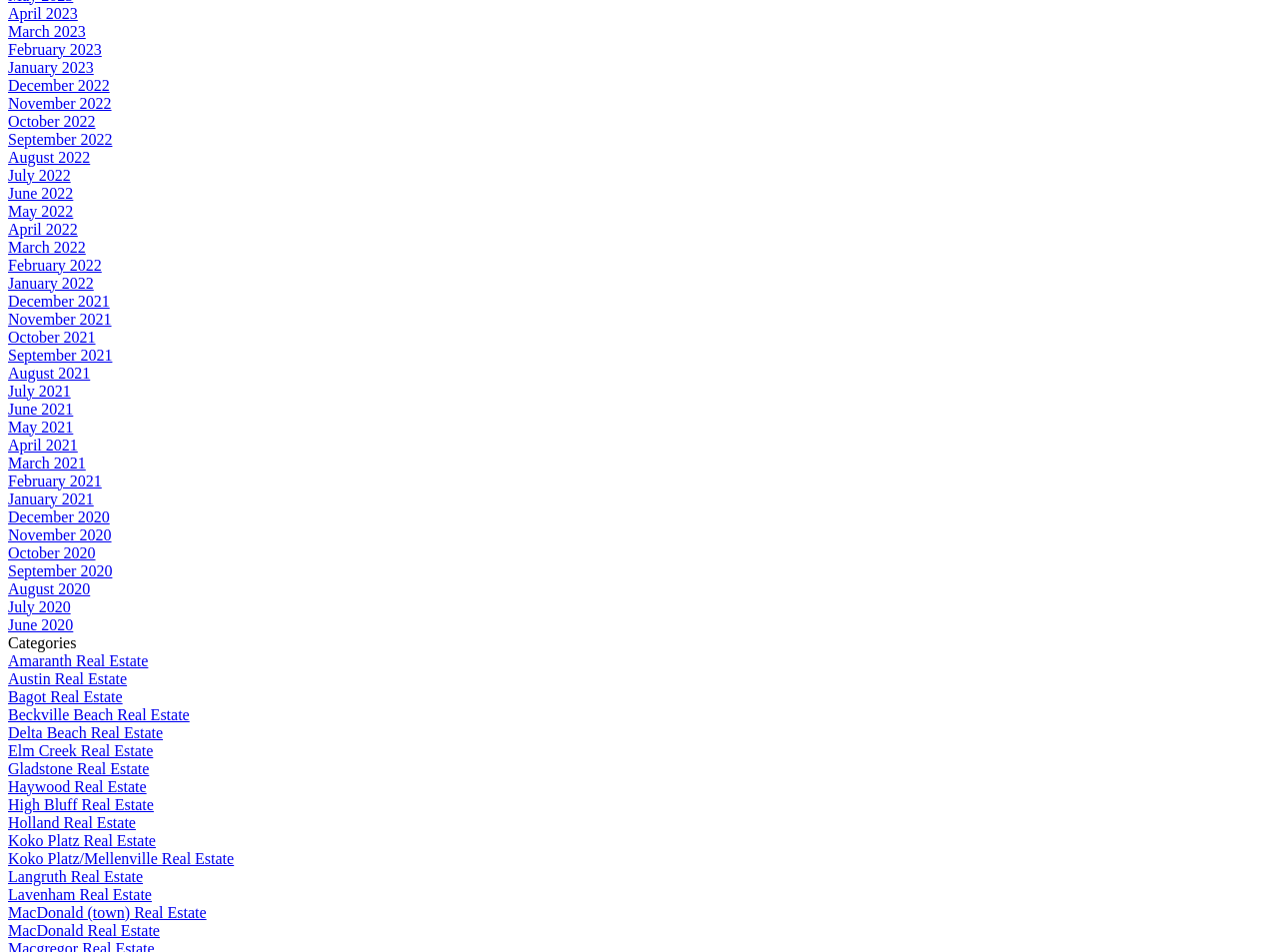What is the first category listed?
Utilize the information in the image to give a detailed answer to the question.

I looked for the first link after the 'Categories' label and found 'Amaranth Real Estate'.